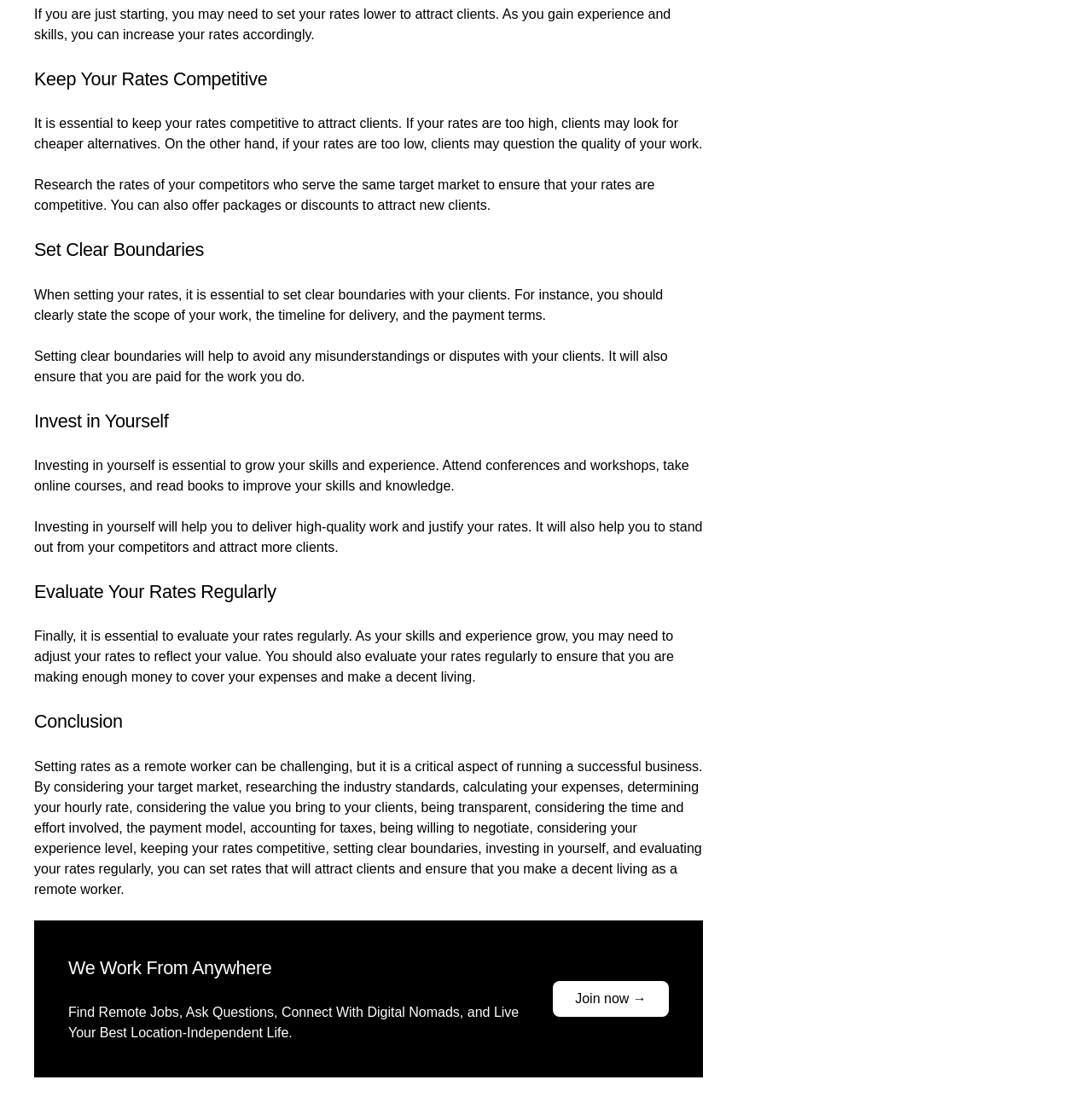Please reply to the following question with a single word or a short phrase:
What is the importance of setting clear boundaries with clients?

Avoid misunderstandings